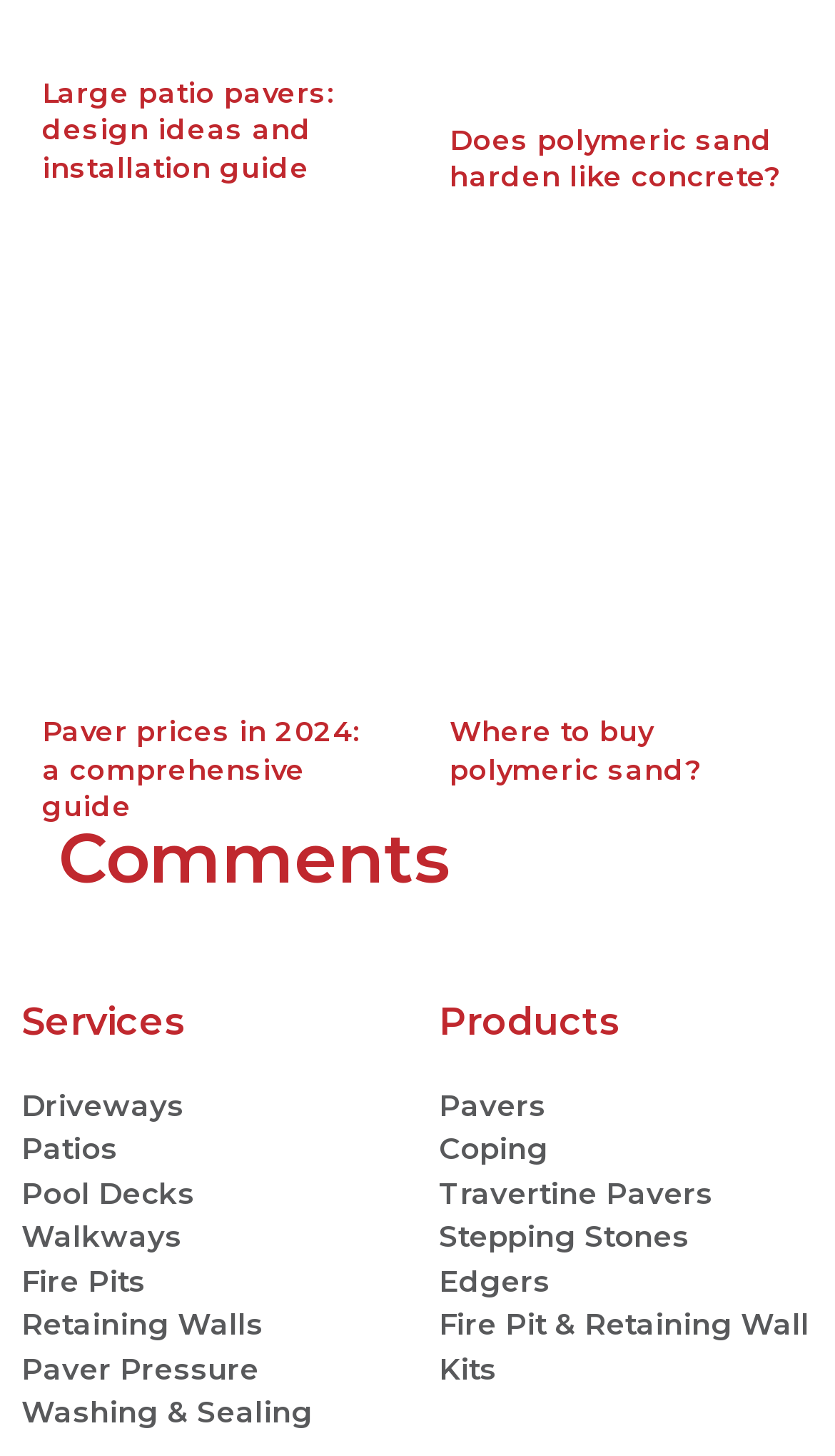Please determine the bounding box coordinates of the element to click on in order to accomplish the following task: "View 'Paver prices in 2024: a comprehensive guide'". Ensure the coordinates are four float numbers ranging from 0 to 1, i.e., [left, top, right, bottom].

[0.05, 0.49, 0.429, 0.565]